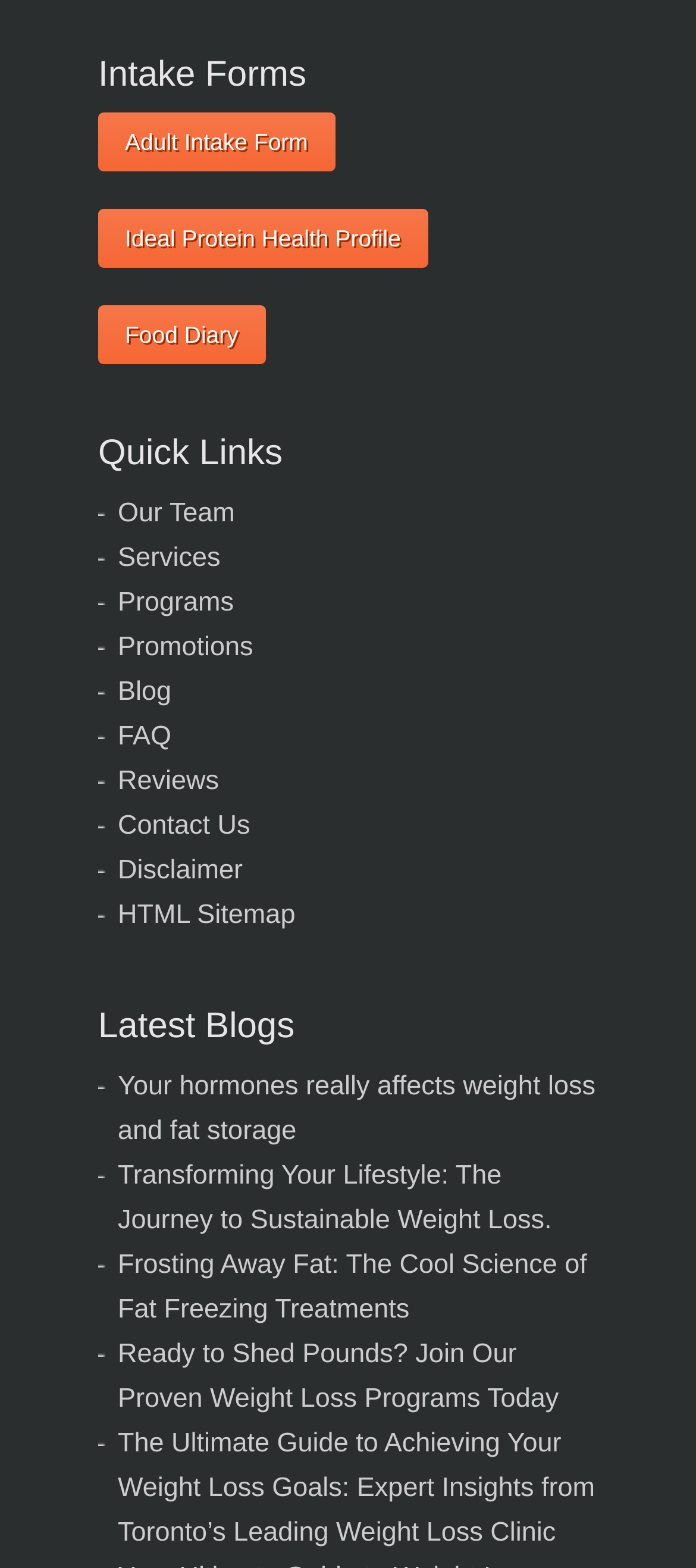Could you determine the bounding box coordinates of the clickable element to complete the instruction: "View Our Team"? Provide the coordinates as four float numbers between 0 and 1, i.e., [left, top, right, bottom].

[0.169, 0.318, 0.337, 0.337]